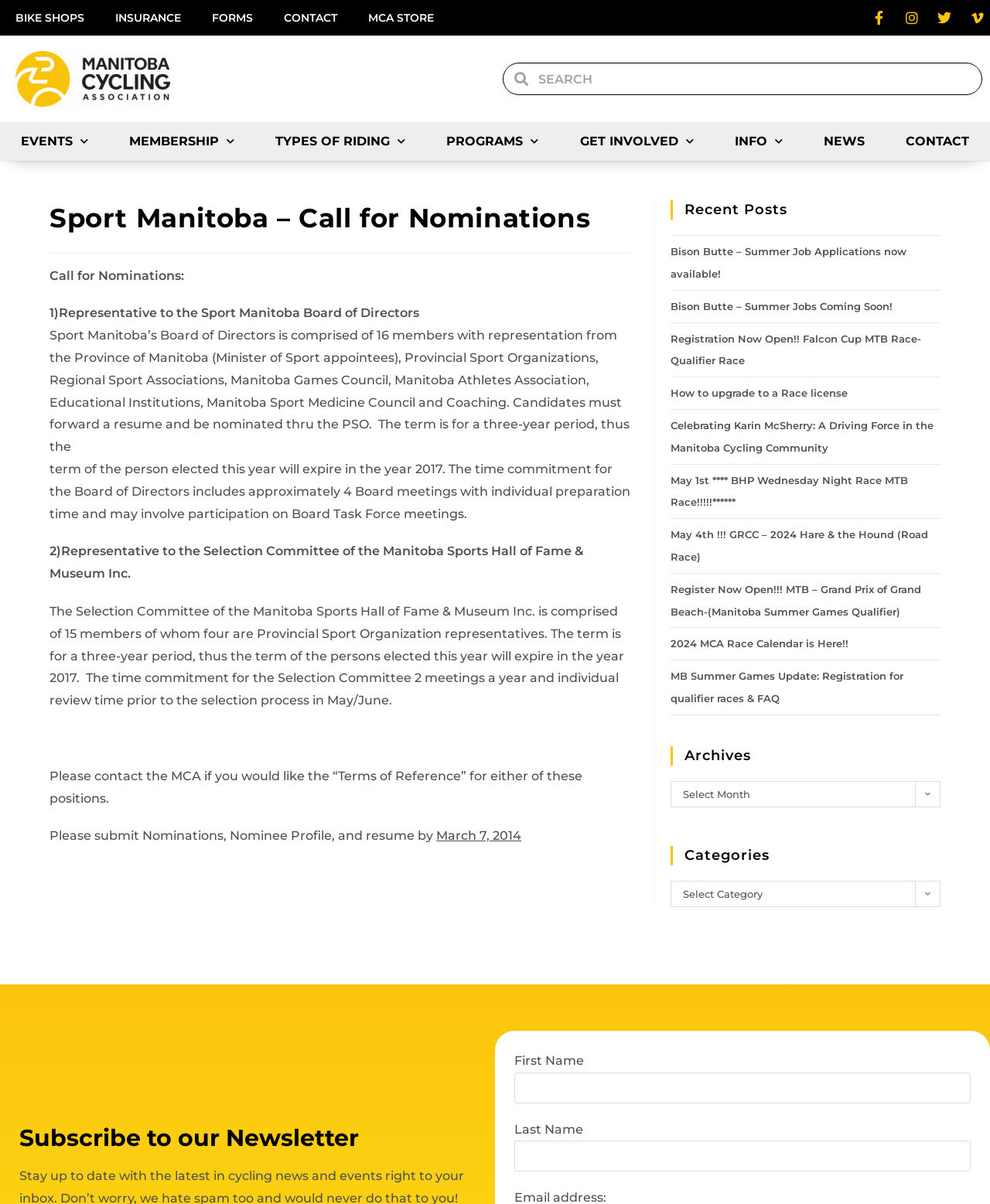Kindly determine the bounding box coordinates for the area that needs to be clicked to execute this instruction: "View recent posts".

[0.678, 0.166, 0.95, 0.183]